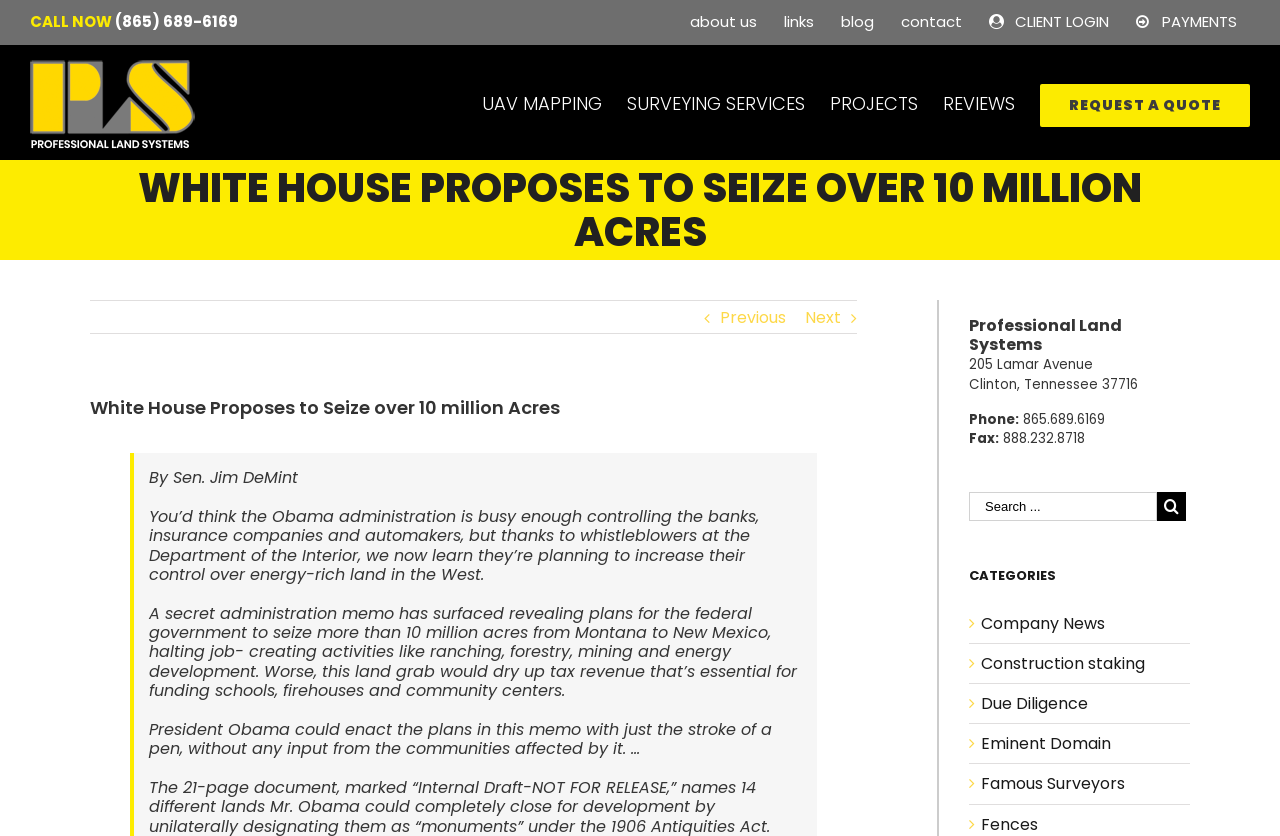Please specify the coordinates of the bounding box for the element that should be clicked to carry out this instruction: "Click CLIENT LOGIN". The coordinates must be four float numbers between 0 and 1, formatted as [left, top, right, bottom].

[0.762, 0.0, 0.877, 0.053]